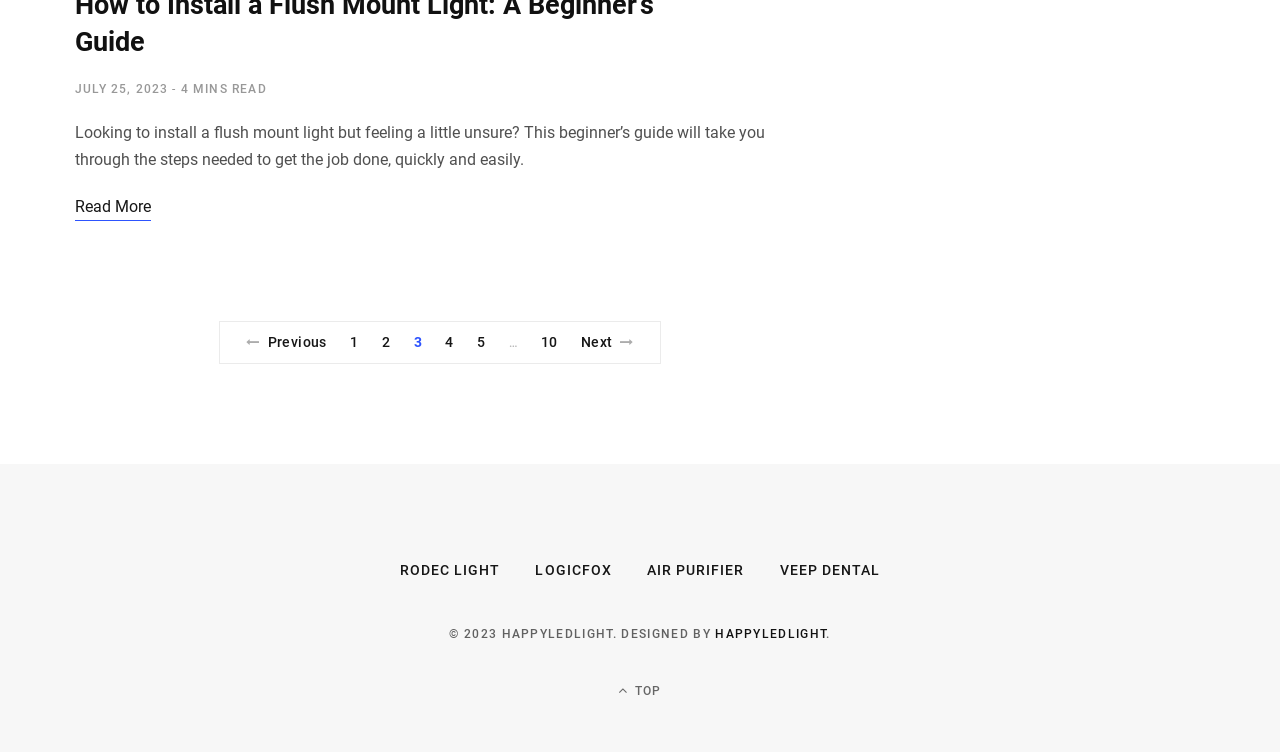Find the bounding box coordinates of the element you need to click on to perform this action: 'Scroll to top'. The coordinates should be represented by four float values between 0 and 1, in the format [left, top, right, bottom].

[0.07, 0.904, 0.93, 0.934]